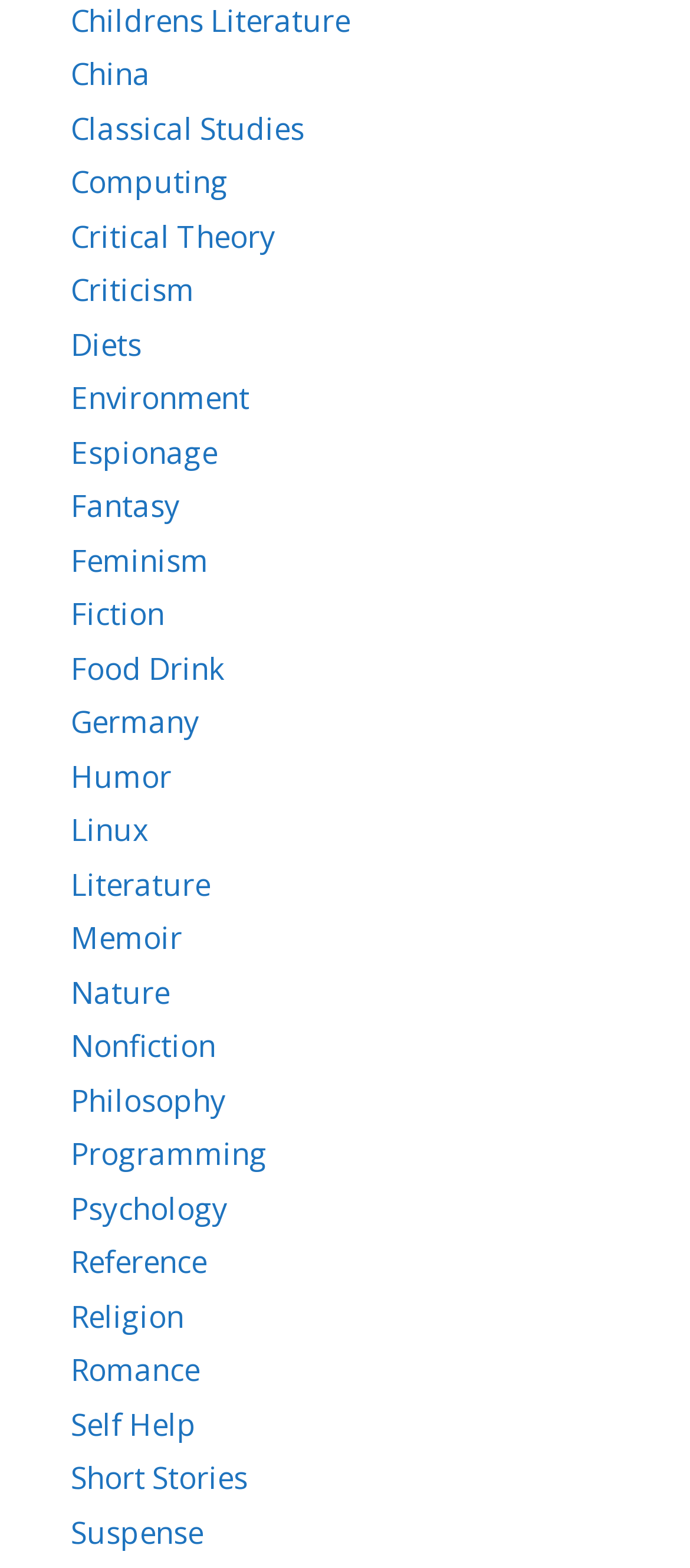Find and specify the bounding box coordinates that correspond to the clickable region for the instruction: "Click on China".

[0.103, 0.034, 0.218, 0.06]